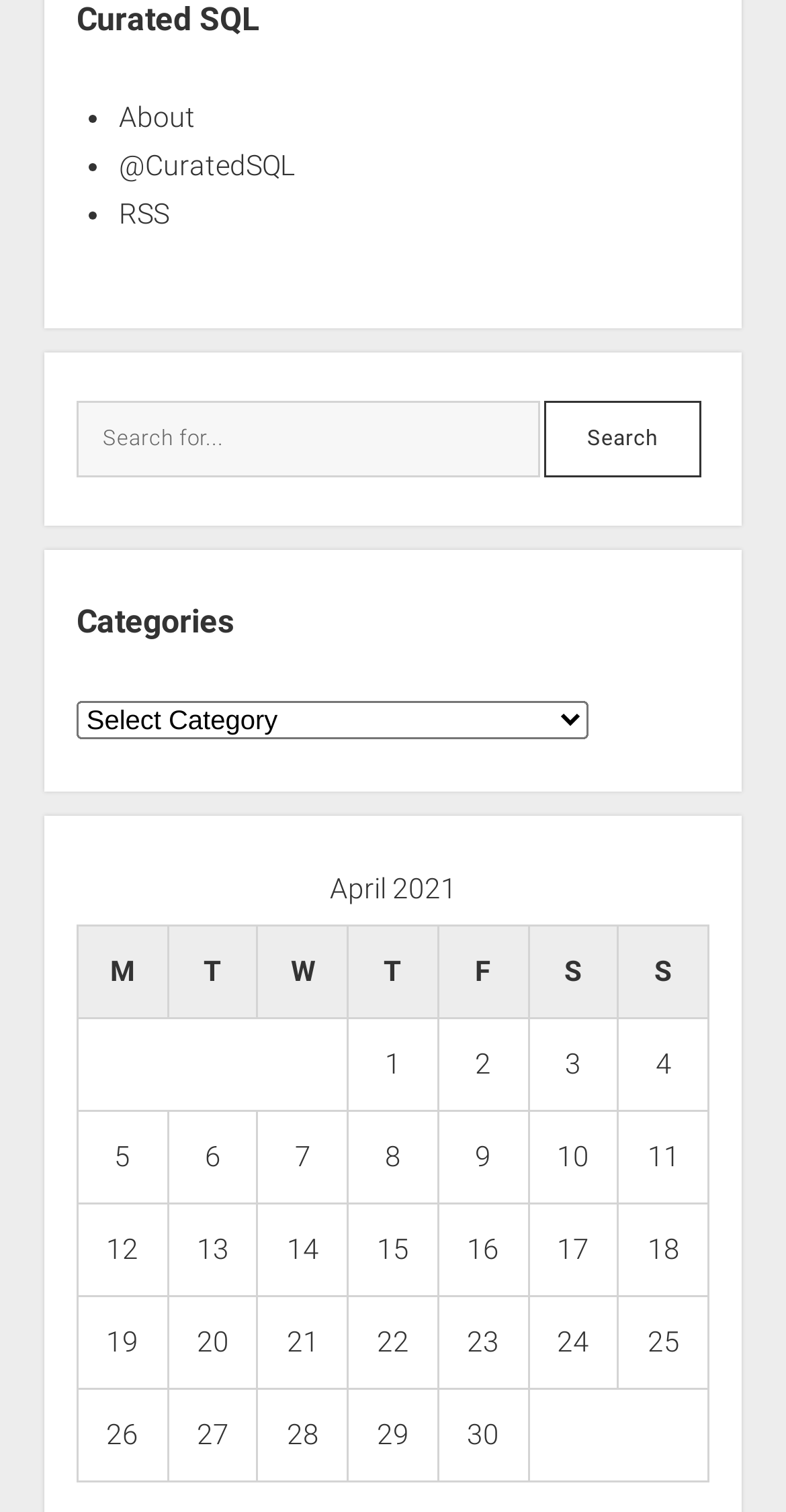Please provide the bounding box coordinates for the element that needs to be clicked to perform the following instruction: "View posts published on April 1, 2021". The coordinates should be given as four float numbers between 0 and 1, i.e., [left, top, right, bottom].

[0.49, 0.693, 0.51, 0.714]